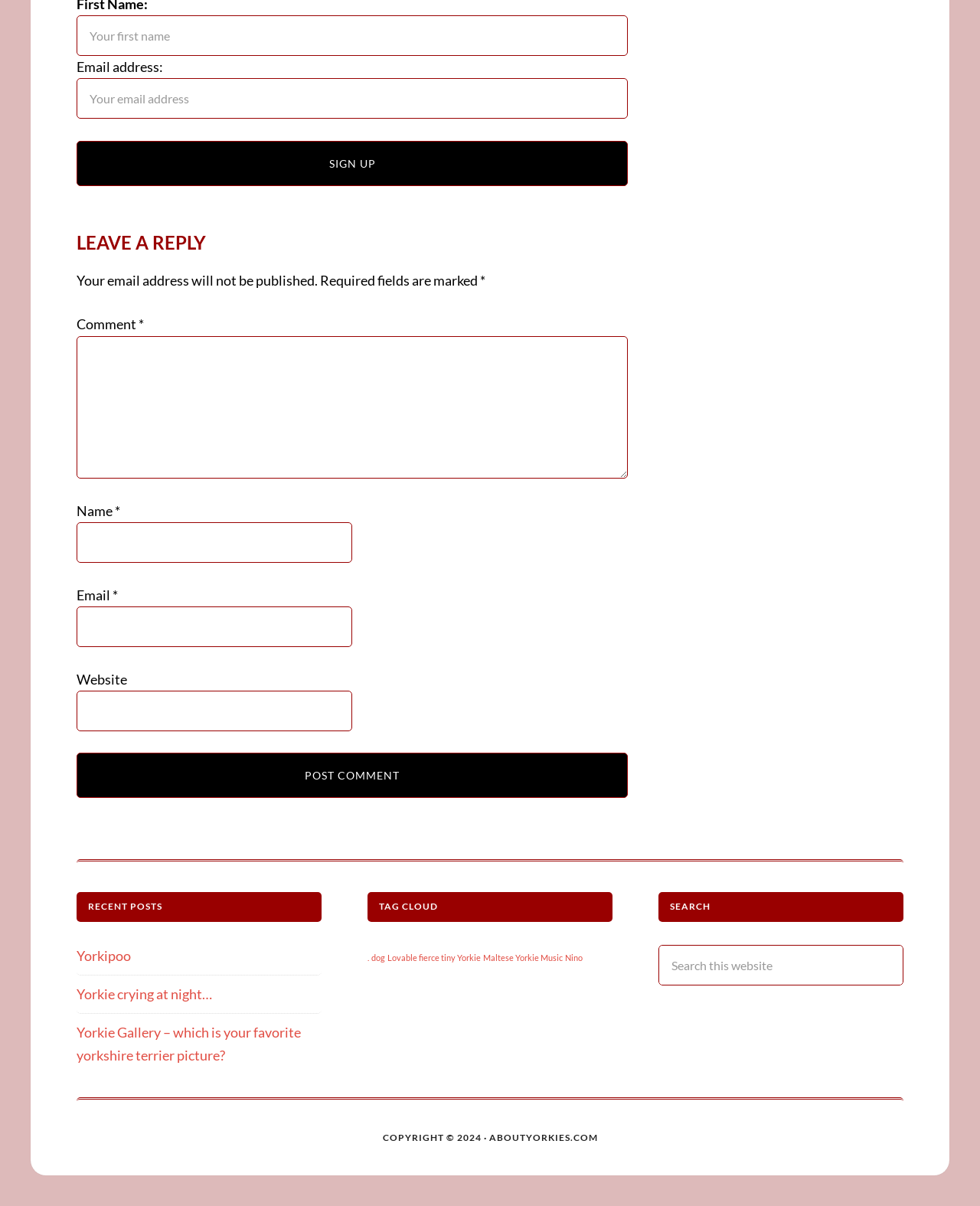Answer succinctly with a single word or phrase:
What is the label of the first textbox?

Your first name